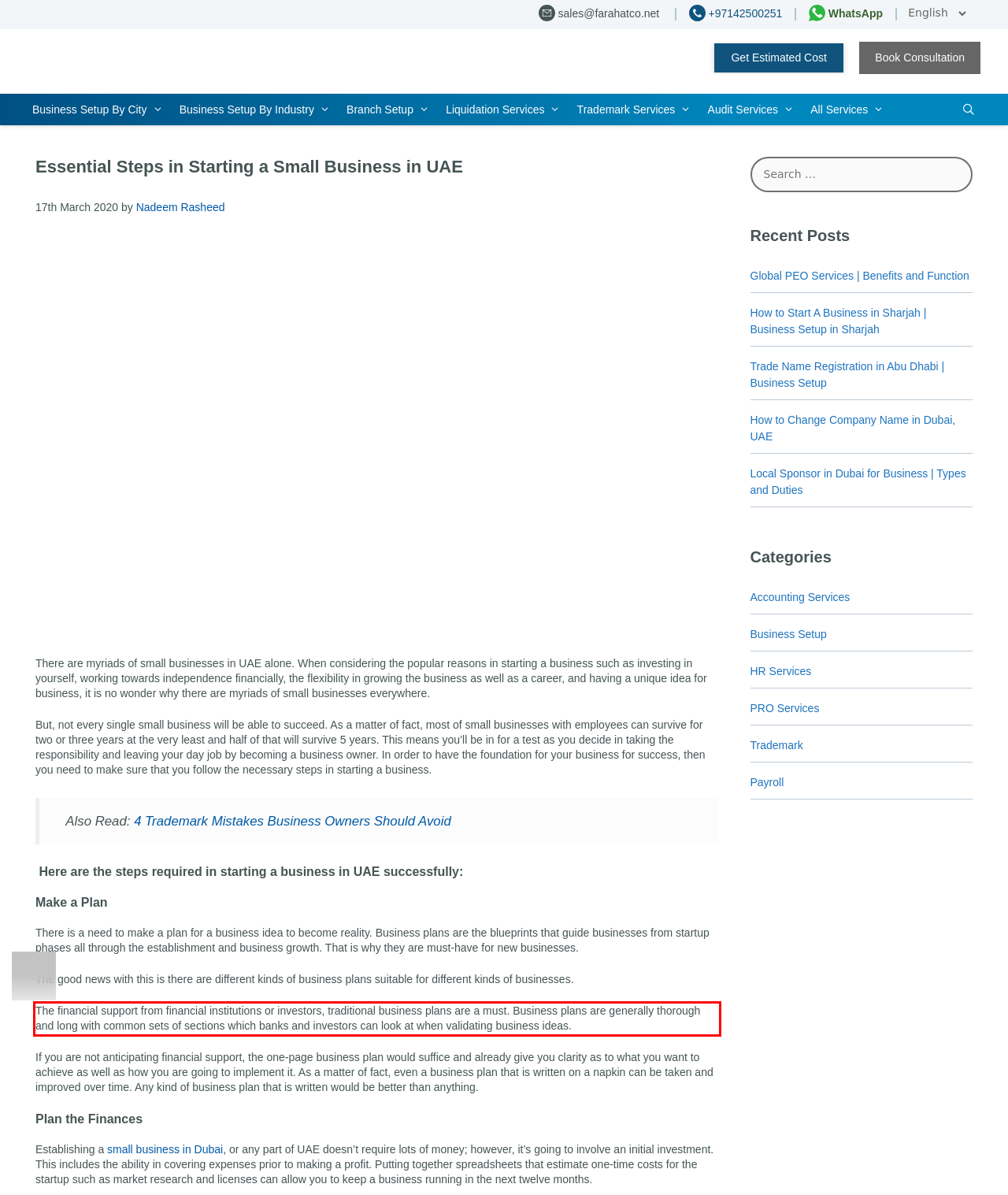Using OCR, extract the text content found within the red bounding box in the given webpage screenshot.

The financial support from financial institutions or investors, traditional business plans are a must. Business plans are generally thorough and long with common sets of sections which banks and investors can look at when validating business ideas.